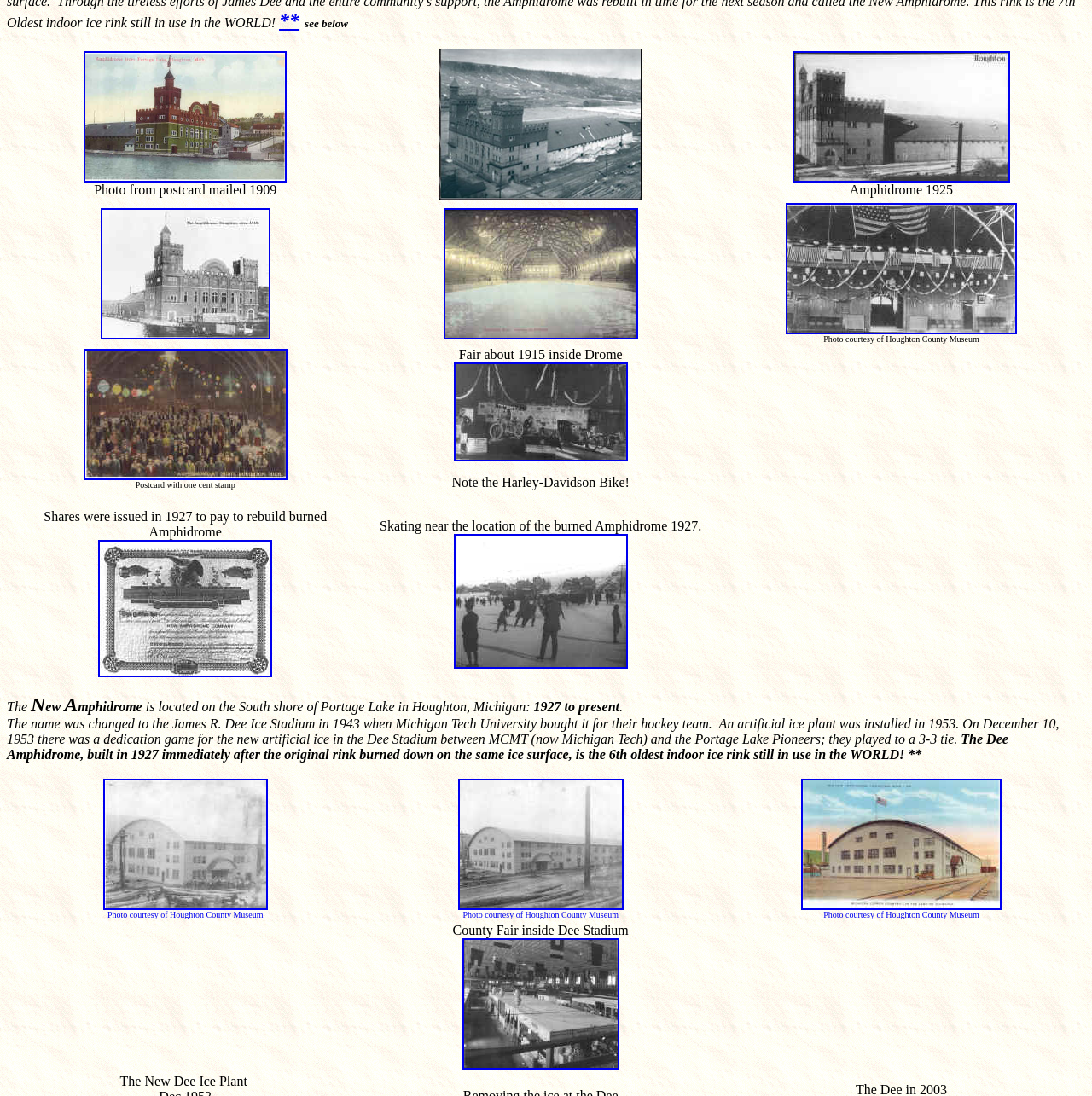Provide a brief response to the question using a single word or phrase: 
What is the rank of the Dee Amphidrome among indoor ice rinks?

6th oldest